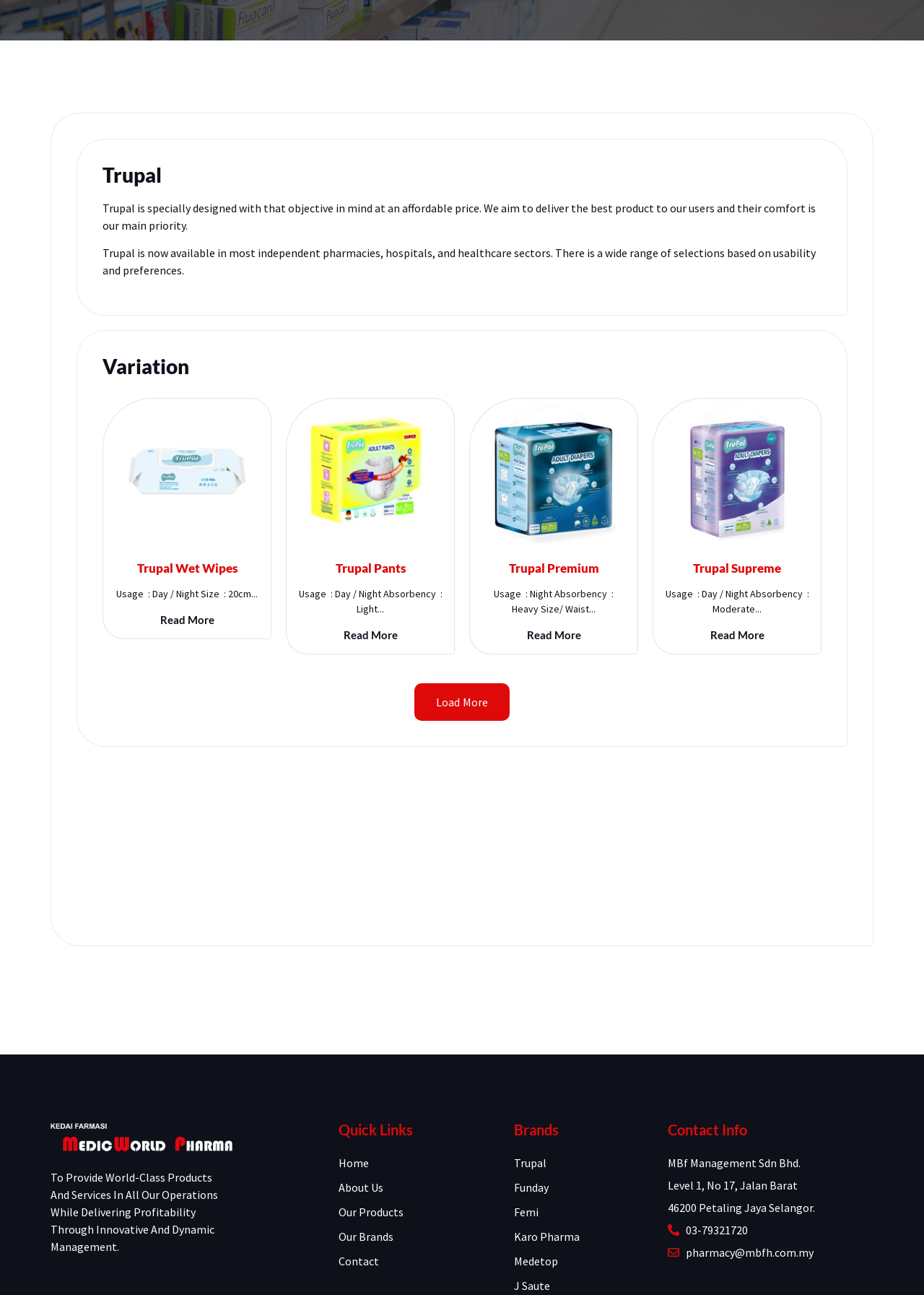Show the bounding box coordinates for the HTML element described as: "Femi".

[0.556, 0.929, 0.723, 0.943]